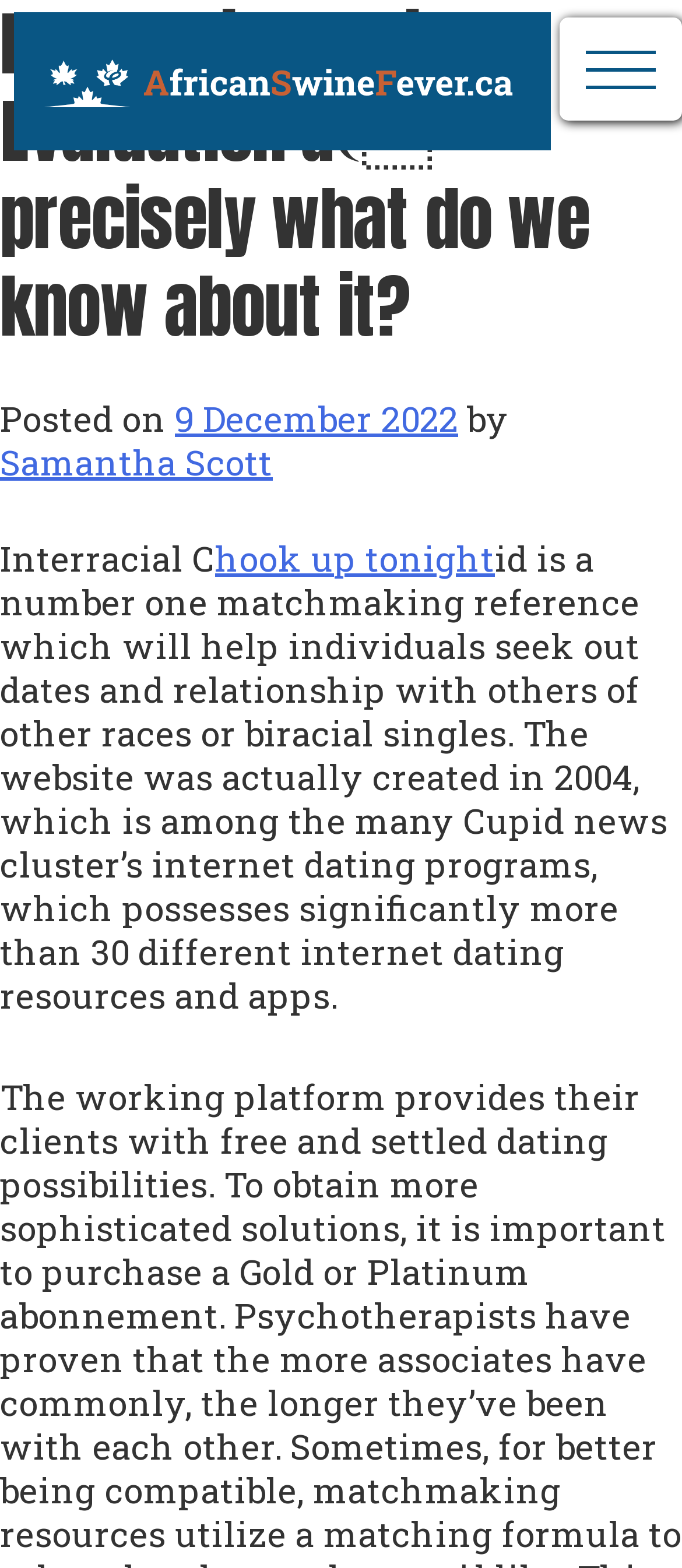What is the name of the website mentioned?
Please give a detailed and elaborate explanation in response to the question.

I found the answer by looking at the link element with the text 'AfricanSwineFever.ca' which is located at the top of the webpage.